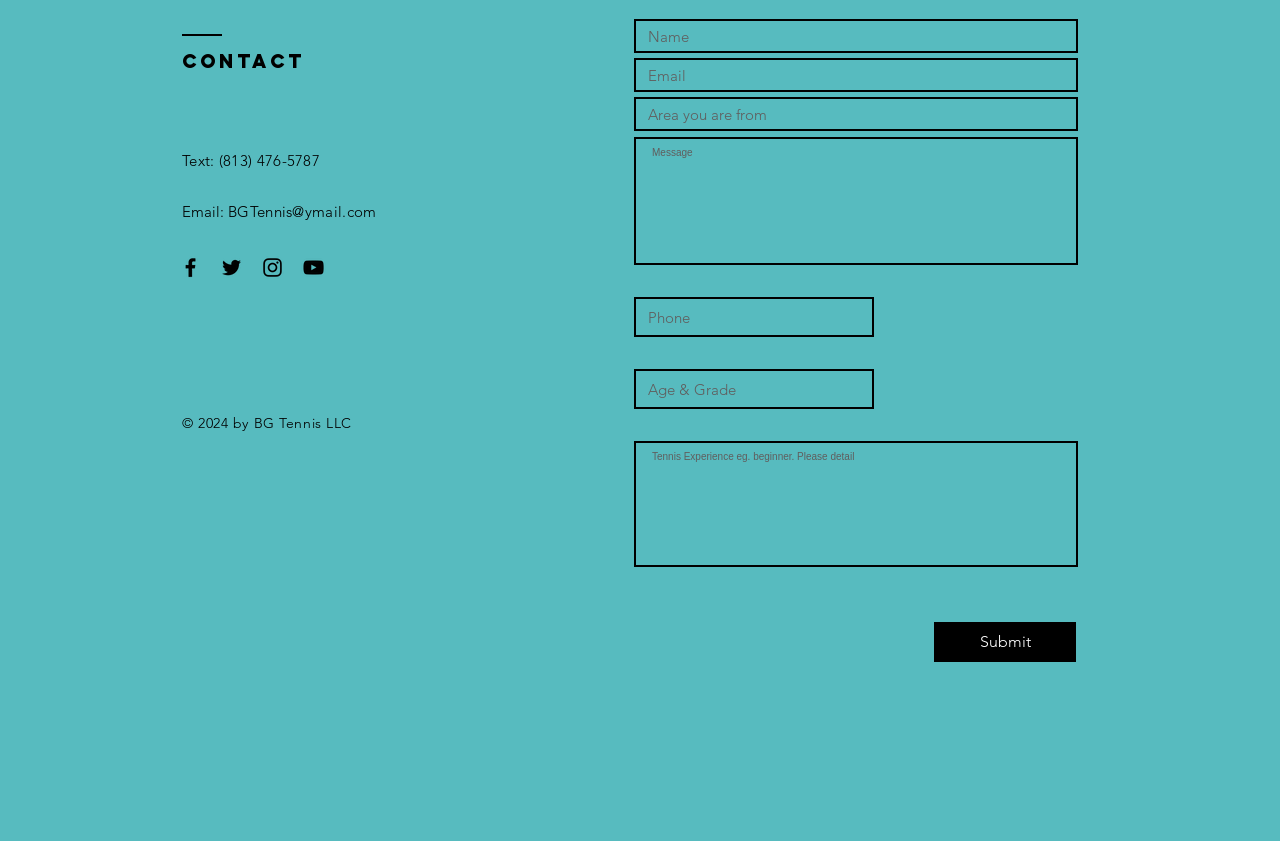Find the bounding box coordinates of the clickable region needed to perform the following instruction: "Click the Twitter icon". The coordinates should be provided as four float numbers between 0 and 1, i.e., [left, top, right, bottom].

[0.171, 0.303, 0.191, 0.332]